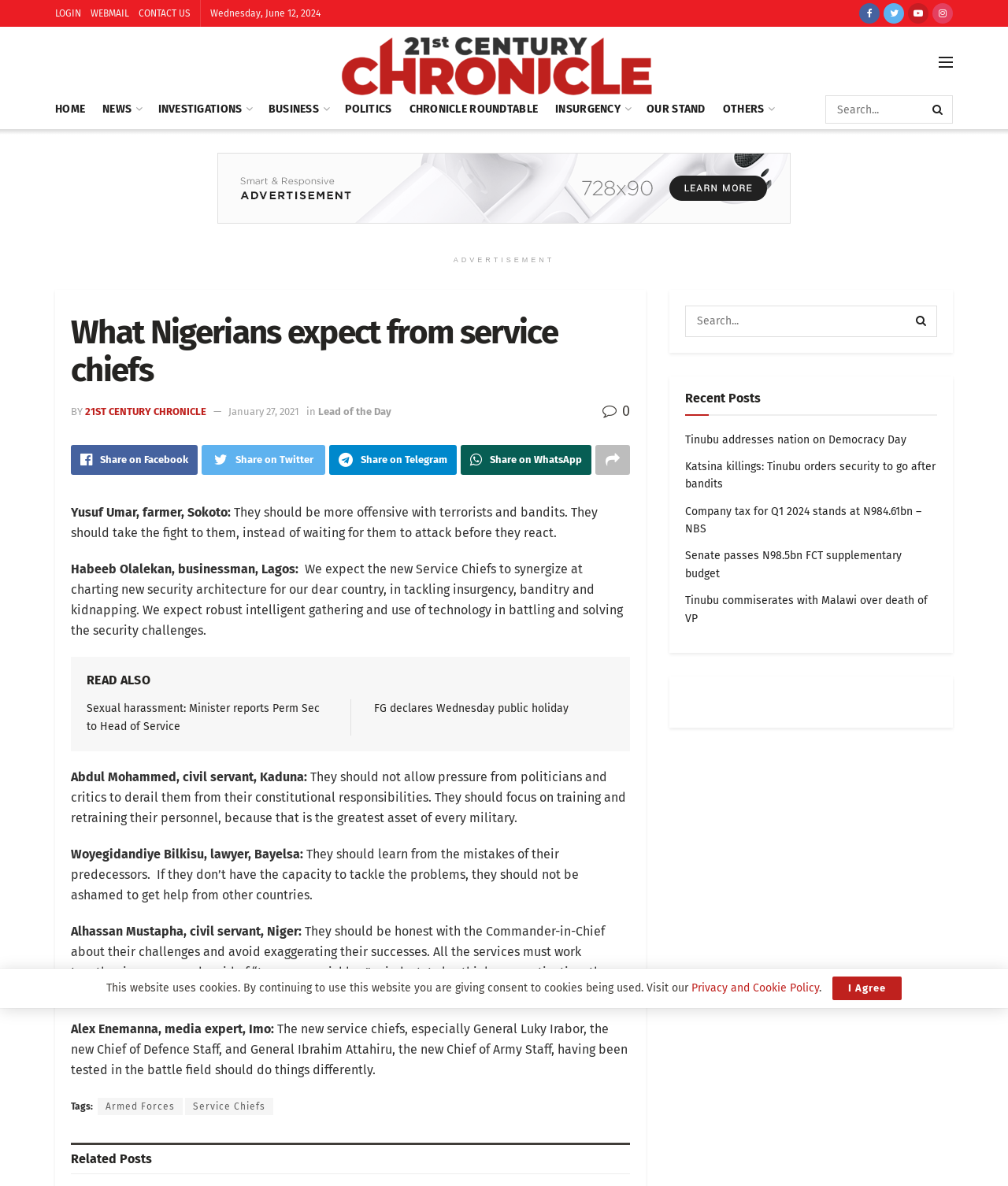Could you please study the image and provide a detailed answer to the question:
What is the date displayed on the webpage?

I found the date 'Wednesday, June 12, 2024' on the webpage, which is displayed as a static text element with bounding box coordinates [0.209, 0.007, 0.318, 0.016].